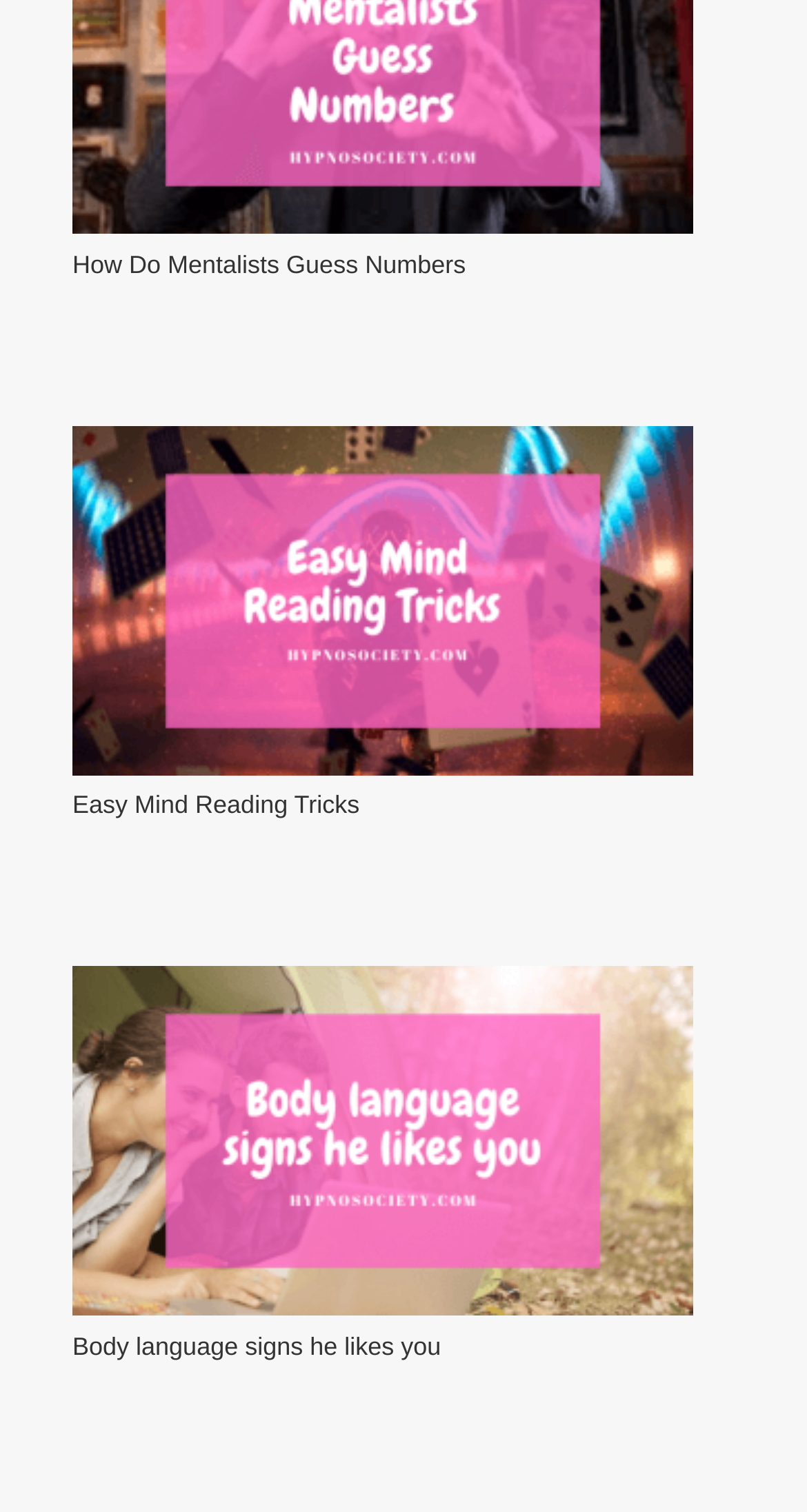Find the bounding box coordinates for the element described here: "parent_node: Easy Mind Reading Tricks".

[0.09, 0.491, 0.859, 0.518]